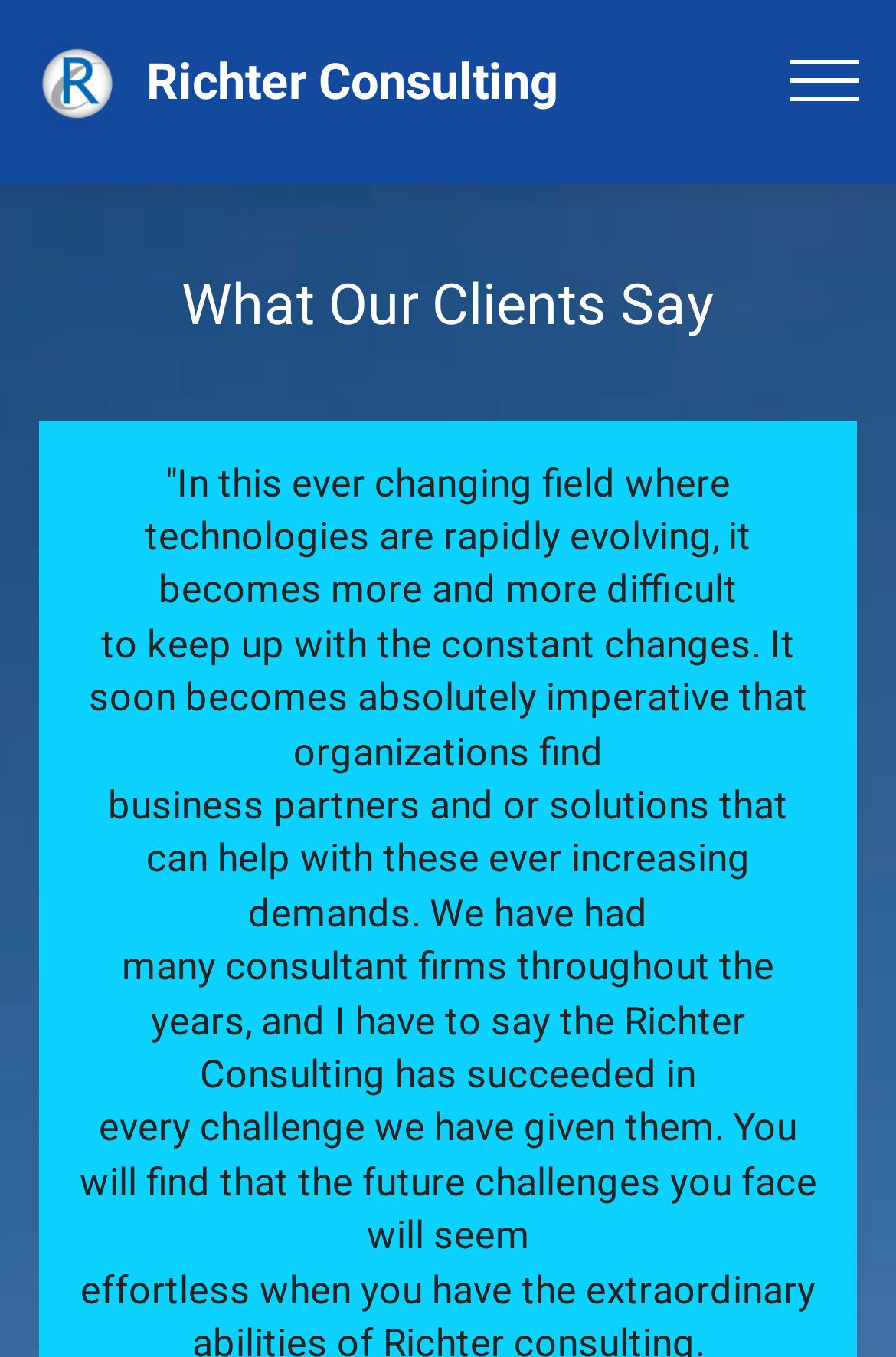Provide a comprehensive description of the webpage.

The webpage is titled "Accolades" and appears to be a testimonials or reviews page. At the top left, there is a link and an image of "Mobirise" with the same bounding box coordinates, suggesting they are likely adjacent to each other. To the right of these elements, the text "Richter Consulting" is displayed prominently.

Below the top section, a heading "What Our Clients Say" spans almost the entire width of the page. Underneath this heading, there is a block of text consisting of five paragraphs. The text describes the importance of finding reliable business partners in a rapidly changing technological landscape and praises Richter Consulting for succeeding in every challenge they have faced.

A button is located at the top right corner of the page, but its purpose is unclear. Overall, the page has a simple layout with a focus on showcasing client testimonials and reviews.